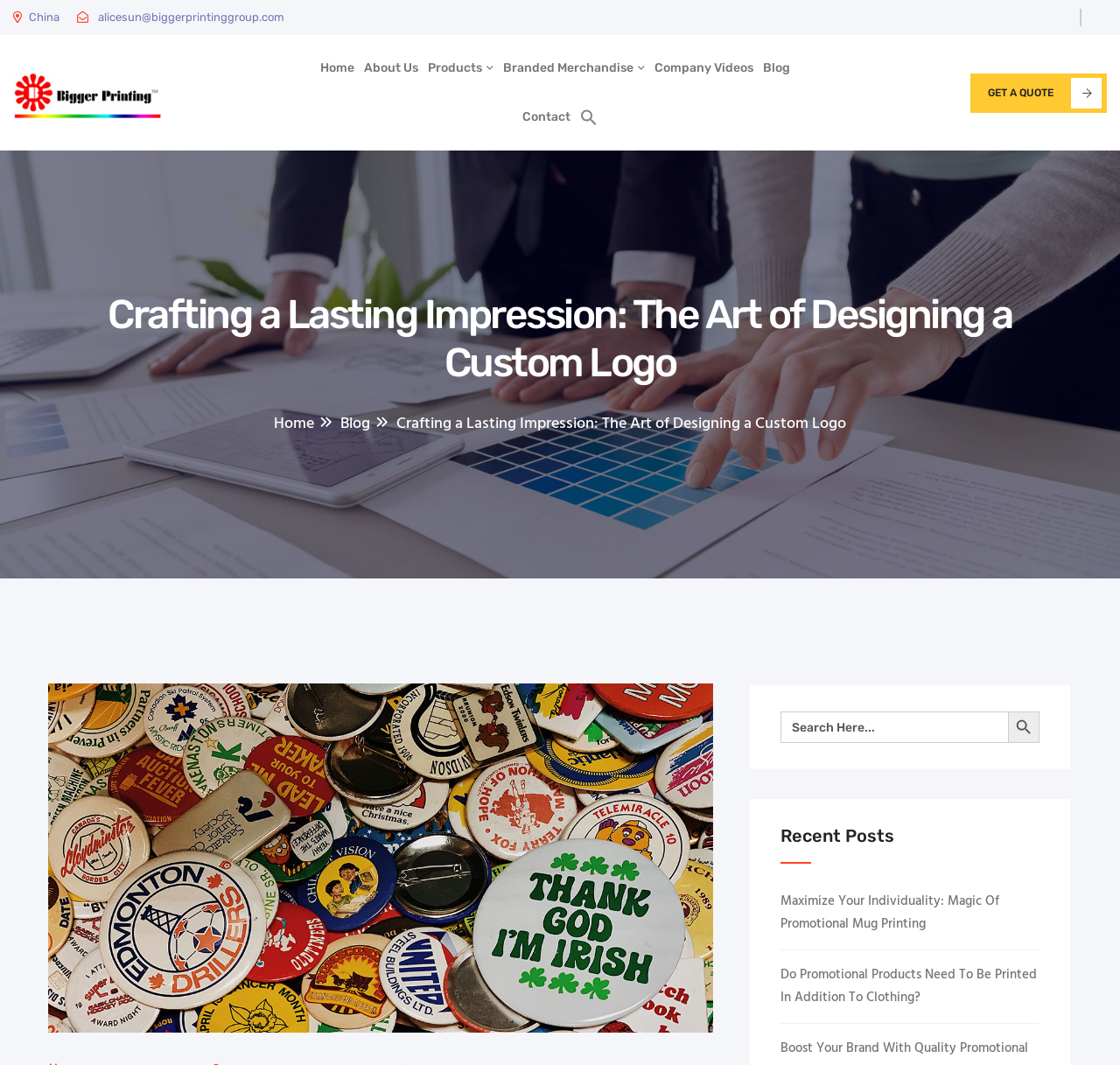Answer the question in a single word or phrase:
What is the topic of the recent posts section?

Promotional products